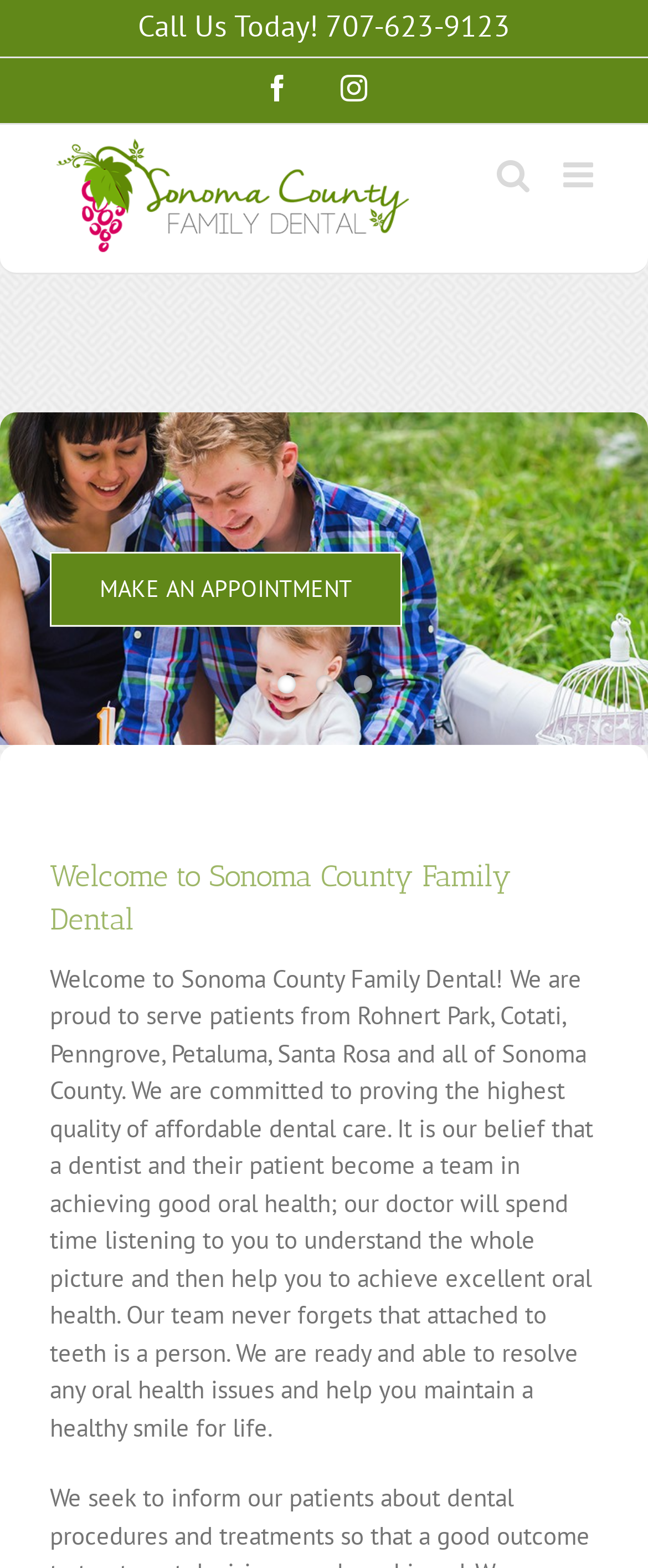Determine the bounding box coordinates of the clickable area required to perform the following instruction: "View Sonoma County Family Dental logo". The coordinates should be represented as four float numbers between 0 and 1: [left, top, right, bottom].

[0.077, 0.08, 0.641, 0.173]